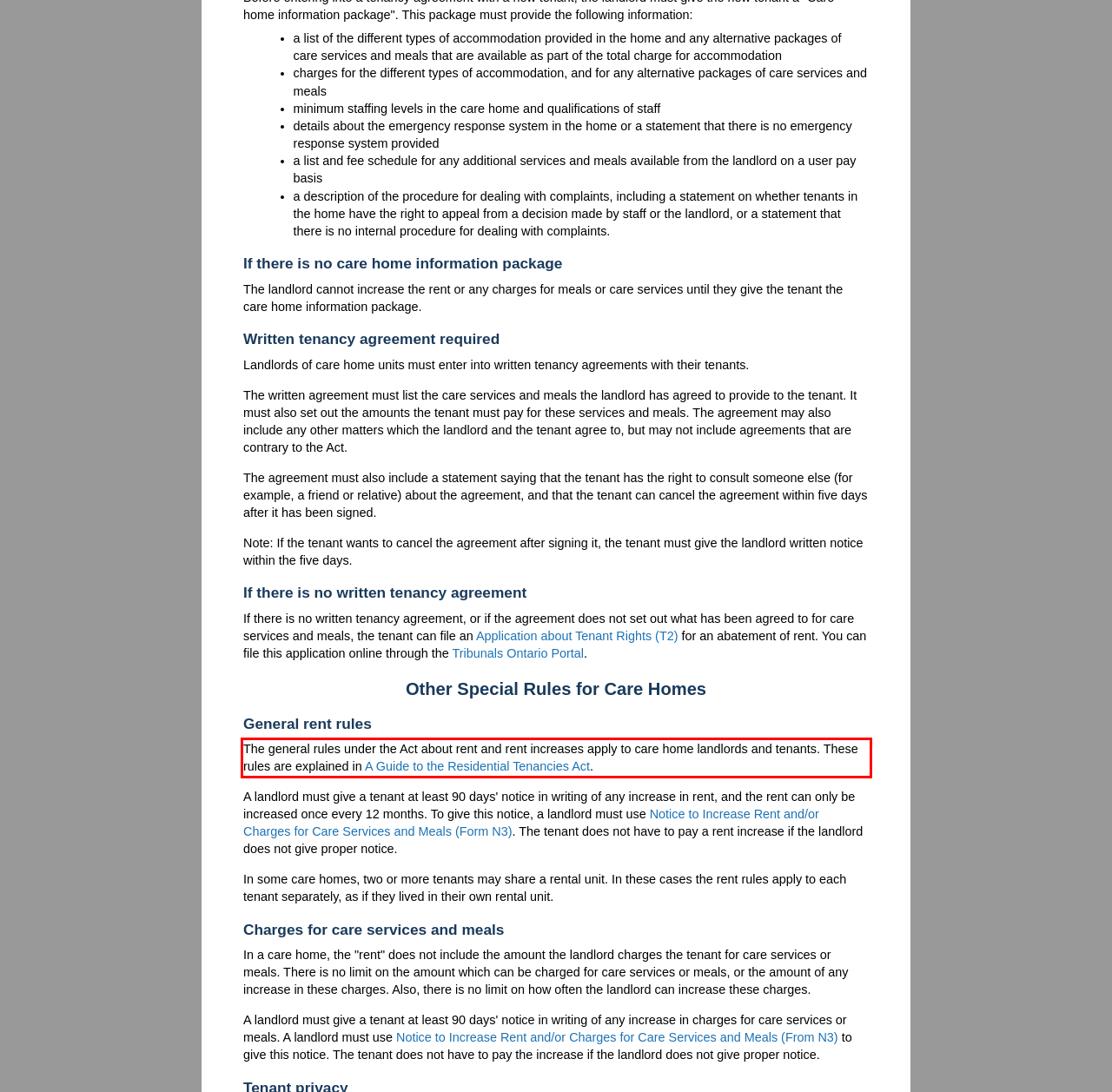Identify the text inside the red bounding box in the provided webpage screenshot and transcribe it.

The general rules under the Act about rent and rent increases apply to care home landlords and tenants. These rules are explained in A Guide to the Residential Tenancies Act.